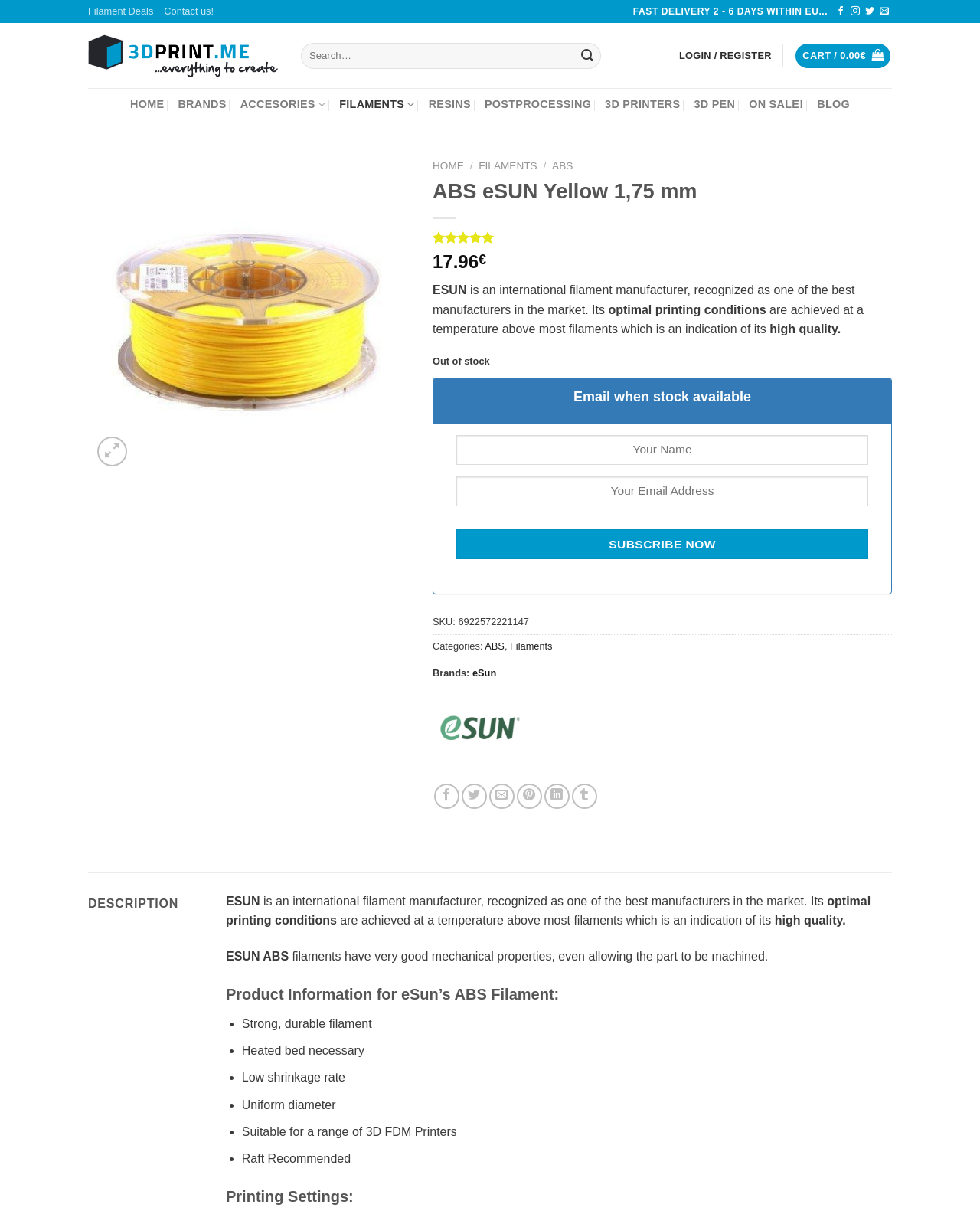Based on the provided description, "name="cwgstock_submit" value="Subscribe Now"", find the bounding box of the corresponding UI element in the screenshot.

[0.466, 0.437, 0.886, 0.462]